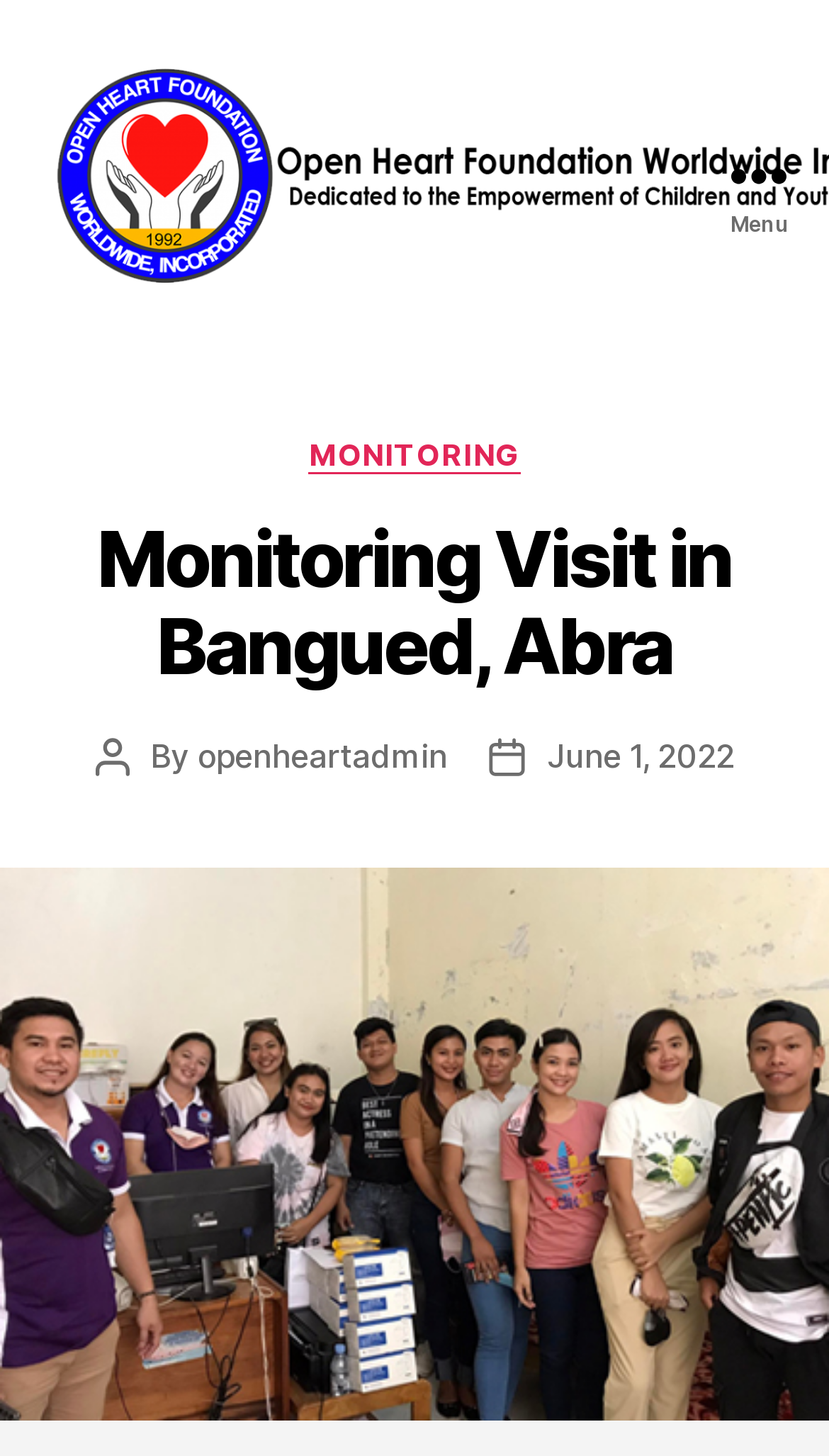Give a full account of the webpage's elements and their arrangement.

The webpage is about a monitoring visit in Bangued, Abra. At the top right corner, there is a button labeled "Menu". Below the button, there is a header section that spans the entire width of the page. Within the header, there is a link labeled "MONITORING" positioned at the top left, followed by a heading that reads "Monitoring Visit in Bangued, Abra" which takes up most of the header section. 

To the right of the heading, there is a text "By" and a link labeled "openheartadmin" next to it. Further to the right, there is another link labeled "June 1, 2022". Below the header section, there is a large figure that occupies most of the page's content area.